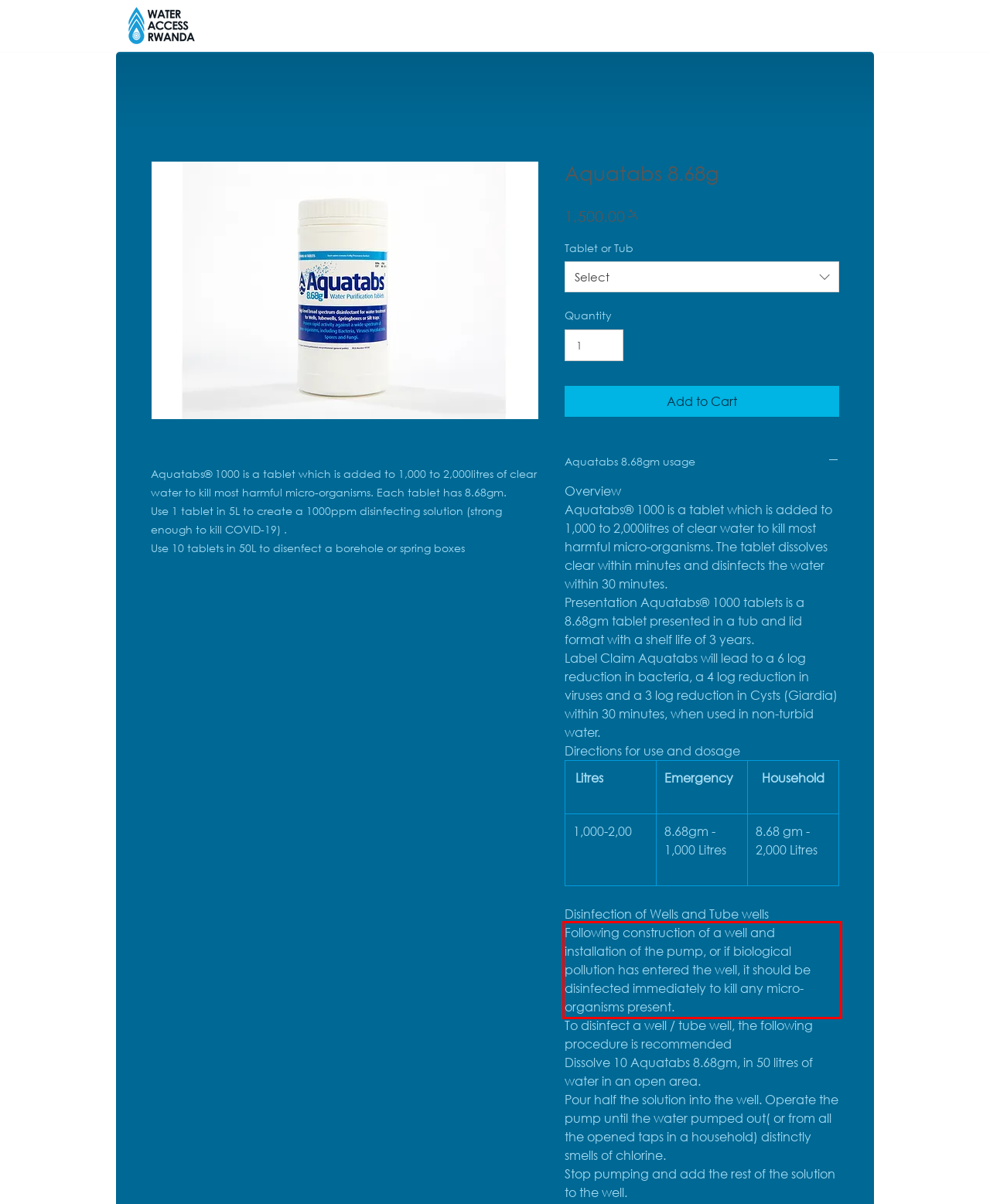There is a UI element on the webpage screenshot marked by a red bounding box. Extract and generate the text content from within this red box.

Following construction of a well and installation of the pump, or if biological pollution has entered the well, it should be disinfected immediately to kill any micro-organisms present.